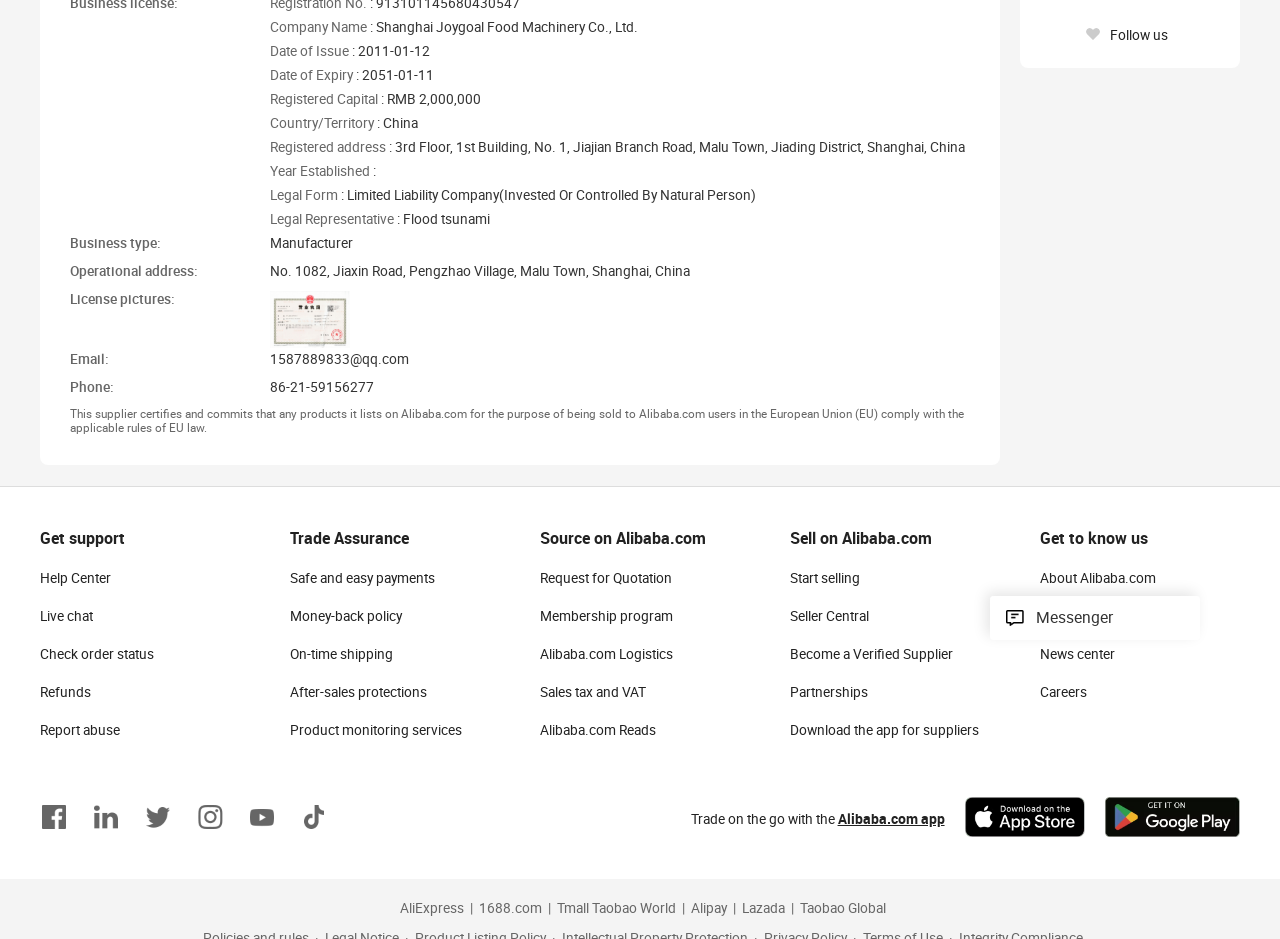Provide the bounding box coordinates for the UI element that is described as: "Check order status".

[0.031, 0.688, 0.12, 0.705]